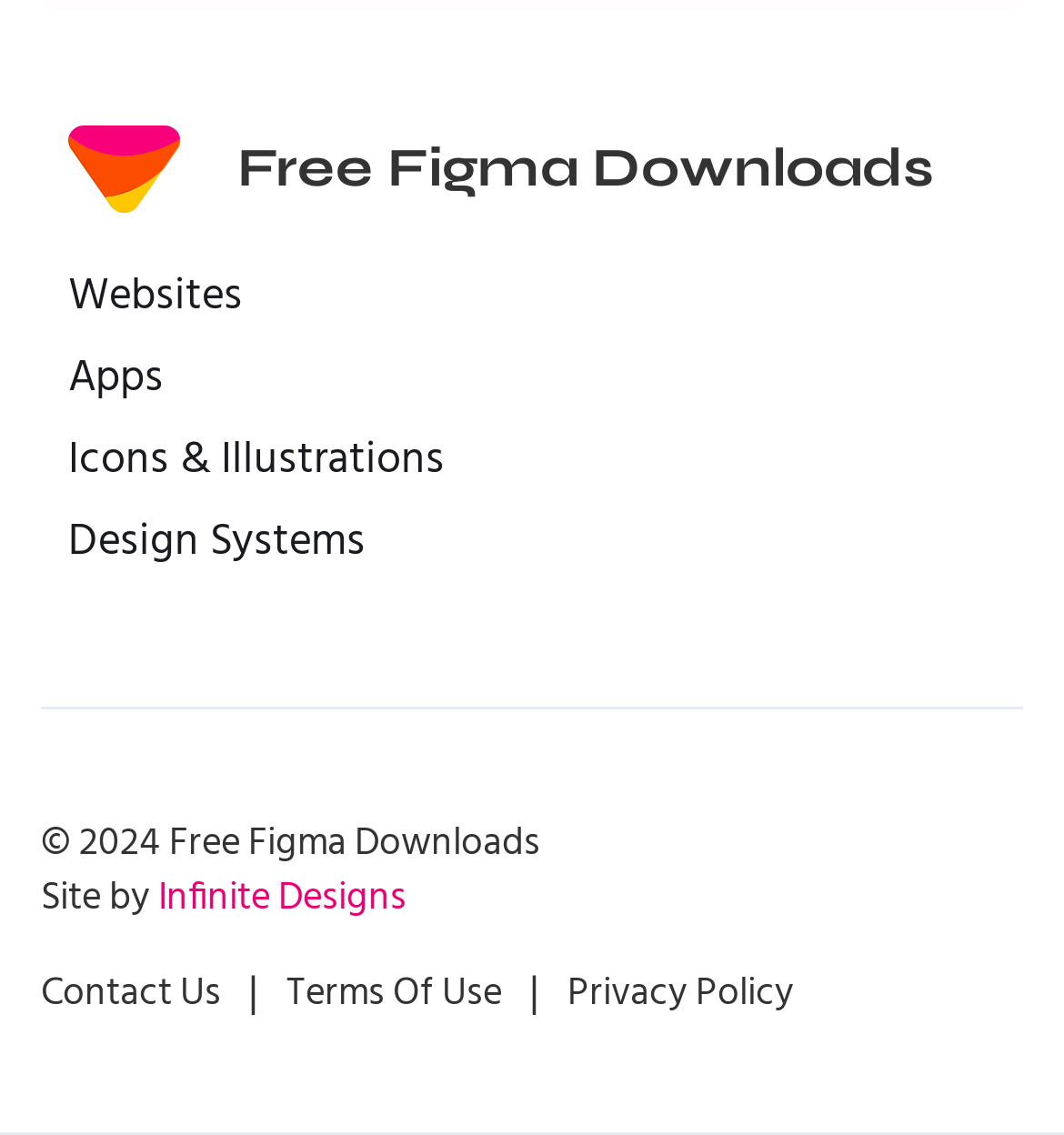Locate the bounding box coordinates of the area you need to click to fulfill this instruction: 'Visit the Websites page'. The coordinates must be in the form of four float numbers ranging from 0 to 1: [left, top, right, bottom].

[0.064, 0.237, 0.228, 0.285]